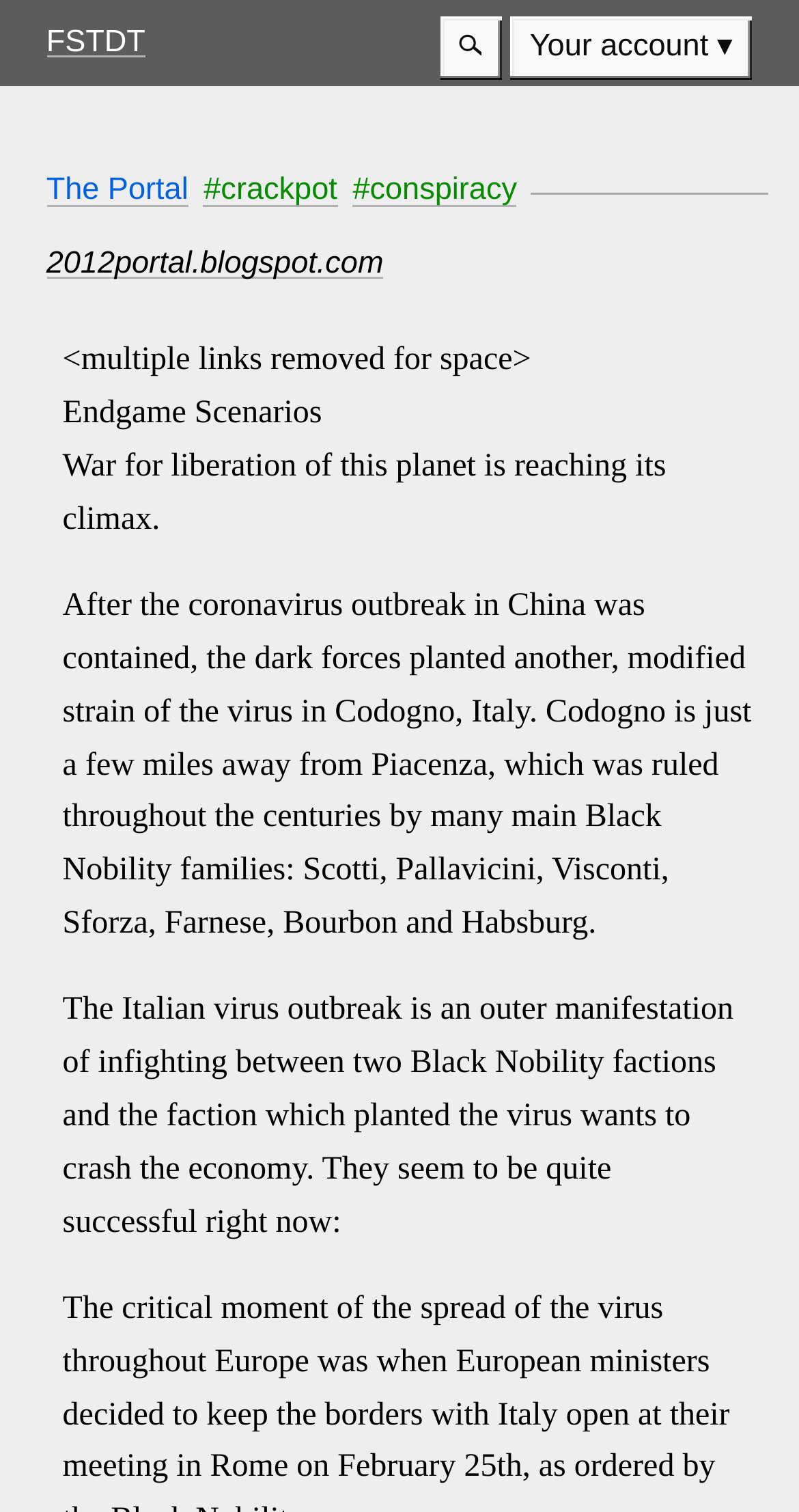Locate the bounding box of the UI element described in the following text: "Your account".

[0.639, 0.01, 0.942, 0.052]